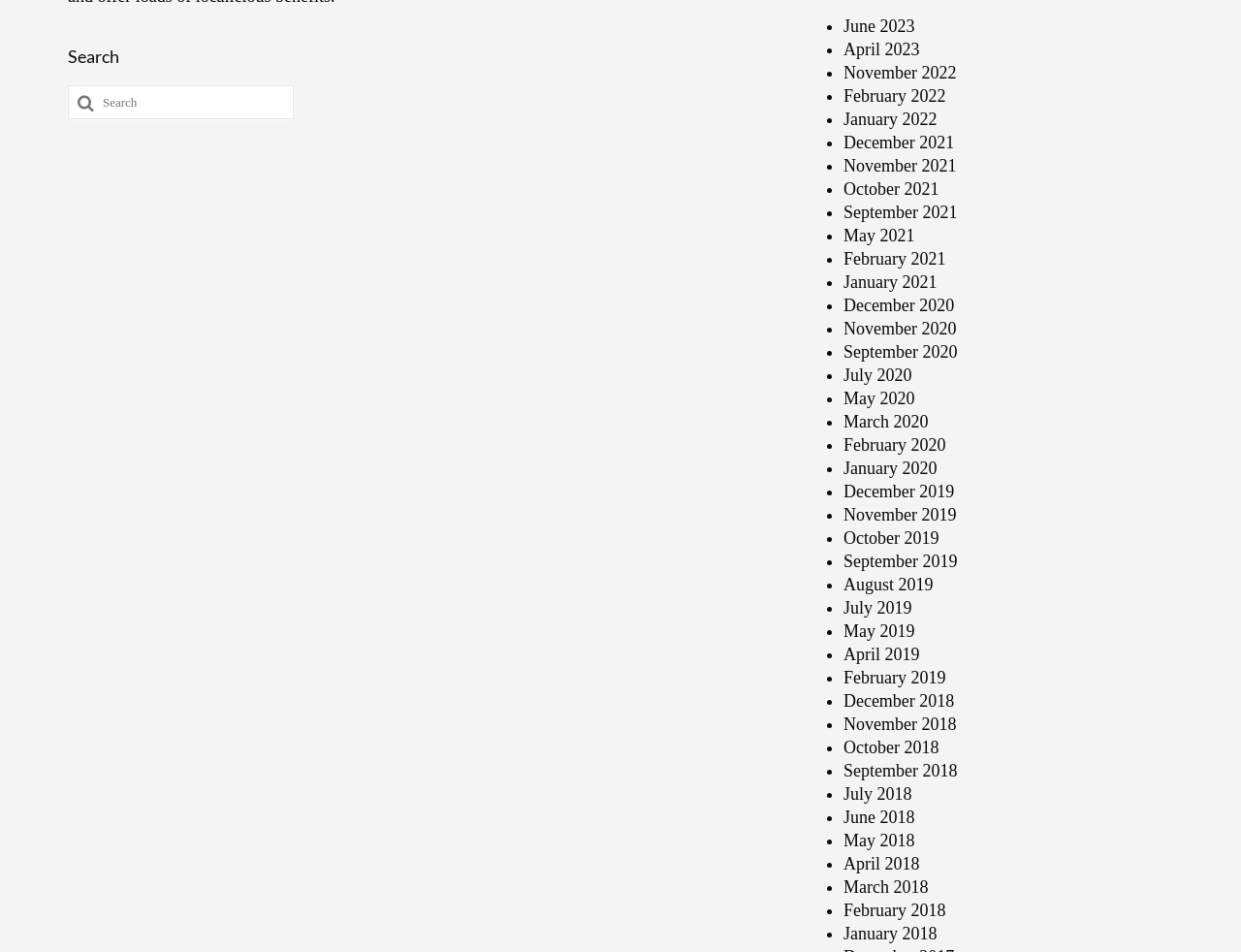What is the earliest month listed on the webpage?
Analyze the image and deliver a detailed answer to the question.

The webpage has a list of months, and the earliest month listed is May 2018. This can be determined by looking at the list of links, which starts with June 2023 and goes back in time to May 2018.